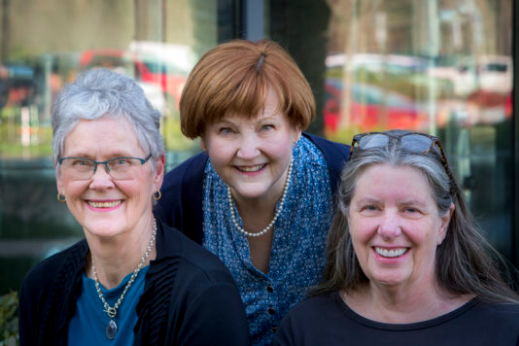Describe every important feature and element in the image comprehensively.

The image features three women smiling warmly while posing outdoors, suggesting a sense of camaraderie and joy. The foreground showcases the two women on the sides dressed in dark tops, one adorned with a necklace, and the other with glasses perched atop her head. The center woman, exuding a cheerful demeanor, wears a blue top and a pearl necklace, indicating a sense of style and confidence. Their natural surroundings, along with a blurred background hinting at vibrant colors of parked vehicles, complement the overall inviting and approachable atmosphere. This image serves as a visual representation of community and connection, possibly linked to the theme of inviting attentiveness highlighted in the accompanying text about the importance of engaging readers in the art of writing.